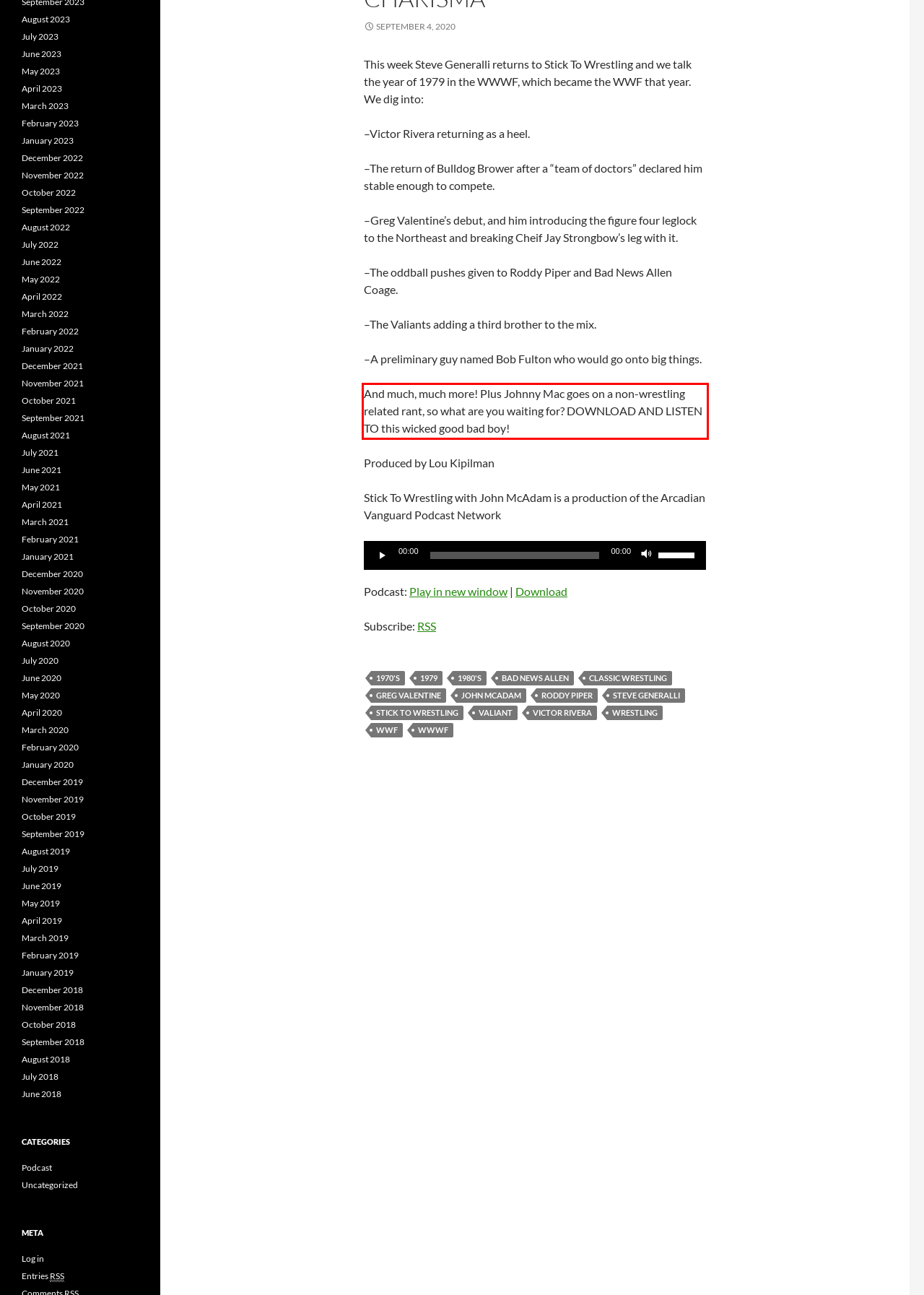Observe the screenshot of the webpage that includes a red rectangle bounding box. Conduct OCR on the content inside this red bounding box and generate the text.

And much, much more! Plus Johnny Mac goes on a non-wrestling related rant, so what are you waiting for? DOWNLOAD AND LISTEN TO this wicked good bad boy!